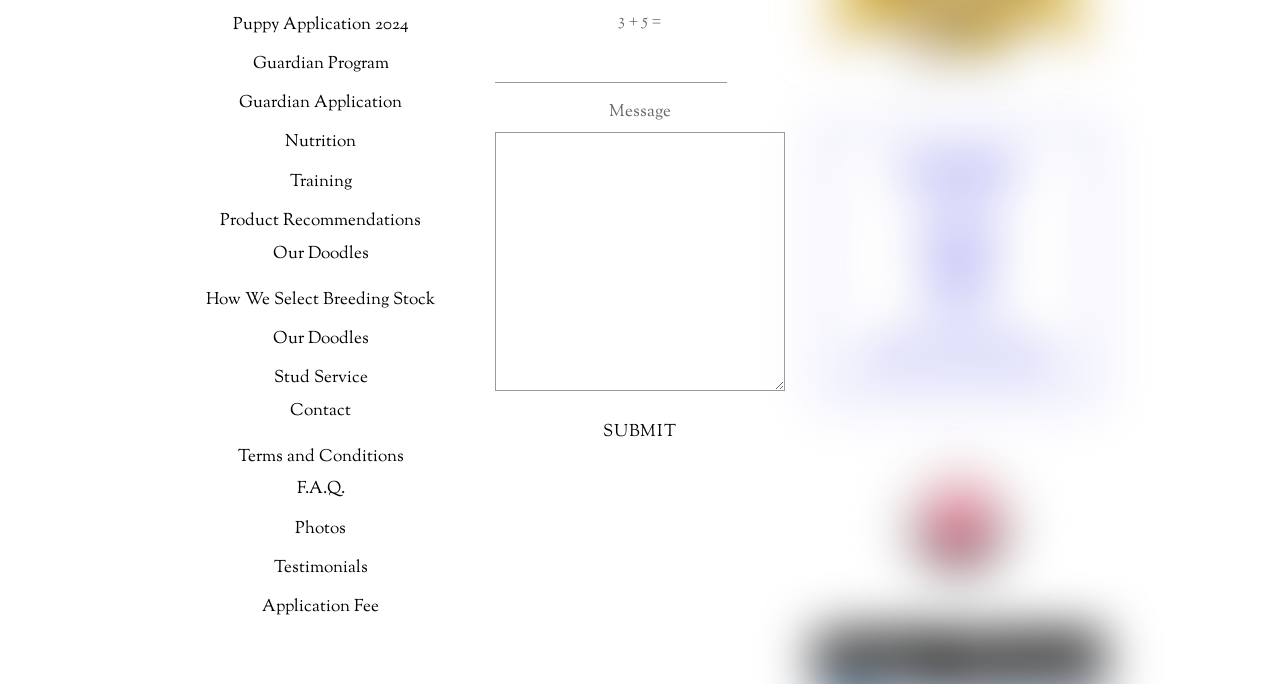Specify the bounding box coordinates of the area that needs to be clicked to achieve the following instruction: "Click the SUBMIT button".

[0.452, 0.594, 0.548, 0.669]